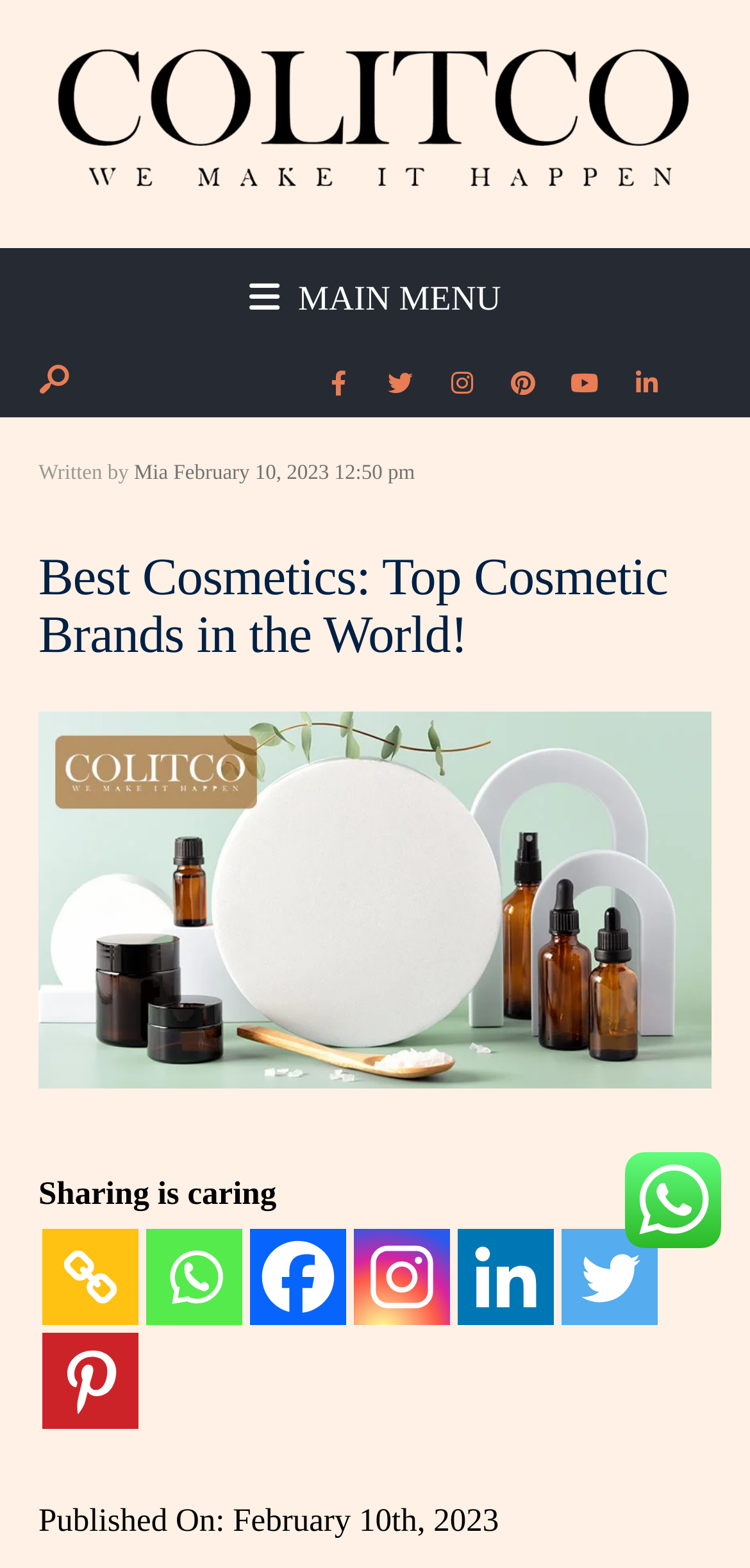Please provide a brief answer to the following inquiry using a single word or phrase:
What is the name of the author of the article?

Mia